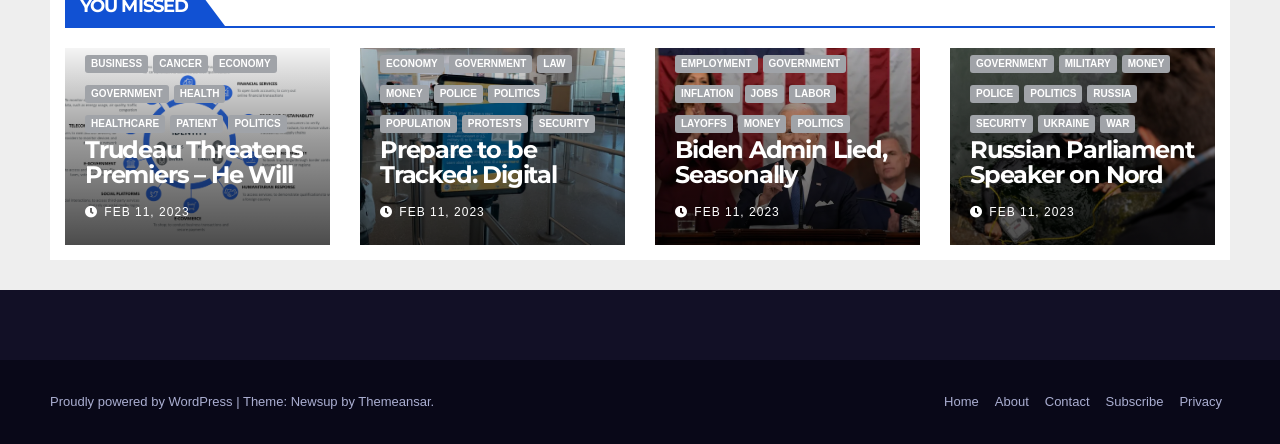Please locate the bounding box coordinates of the element that should be clicked to complete the given instruction: "Click on the 'BUSINESS' link".

[0.066, 0.124, 0.116, 0.165]